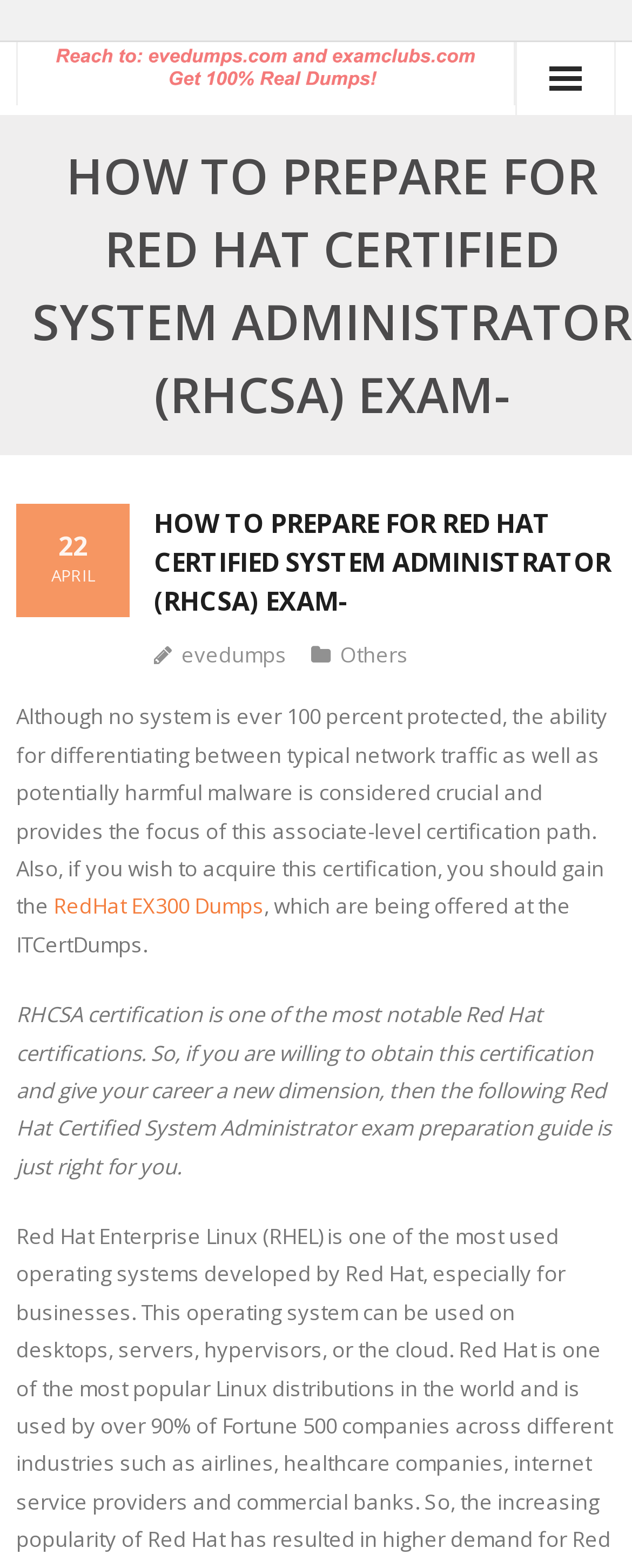Can you find the bounding box coordinates of the area I should click to execute the following instruction: "Click on 22 APRIL"?

[0.038, 0.321, 0.192, 0.394]